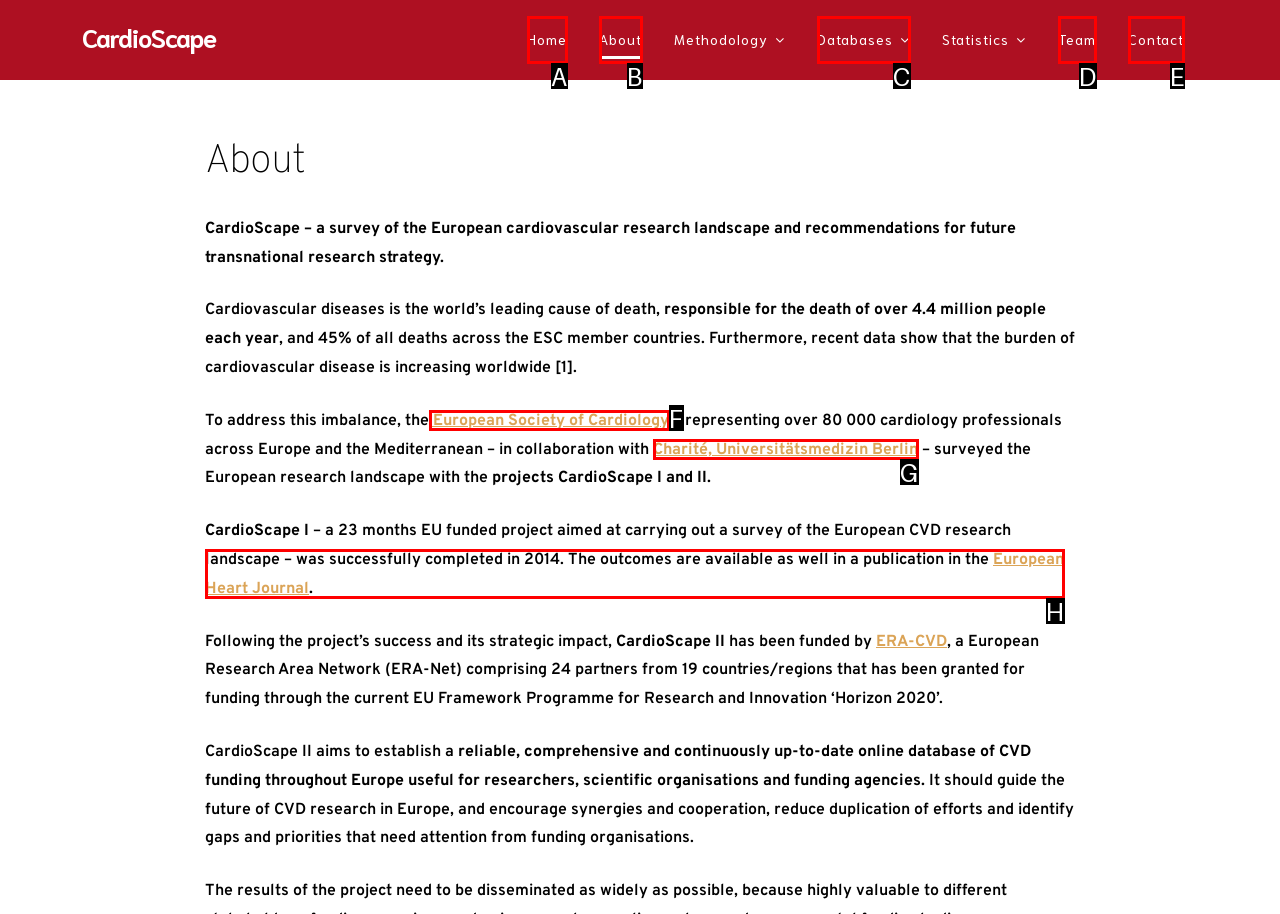Which HTML element matches the description: About the best? Answer directly with the letter of the chosen option.

B